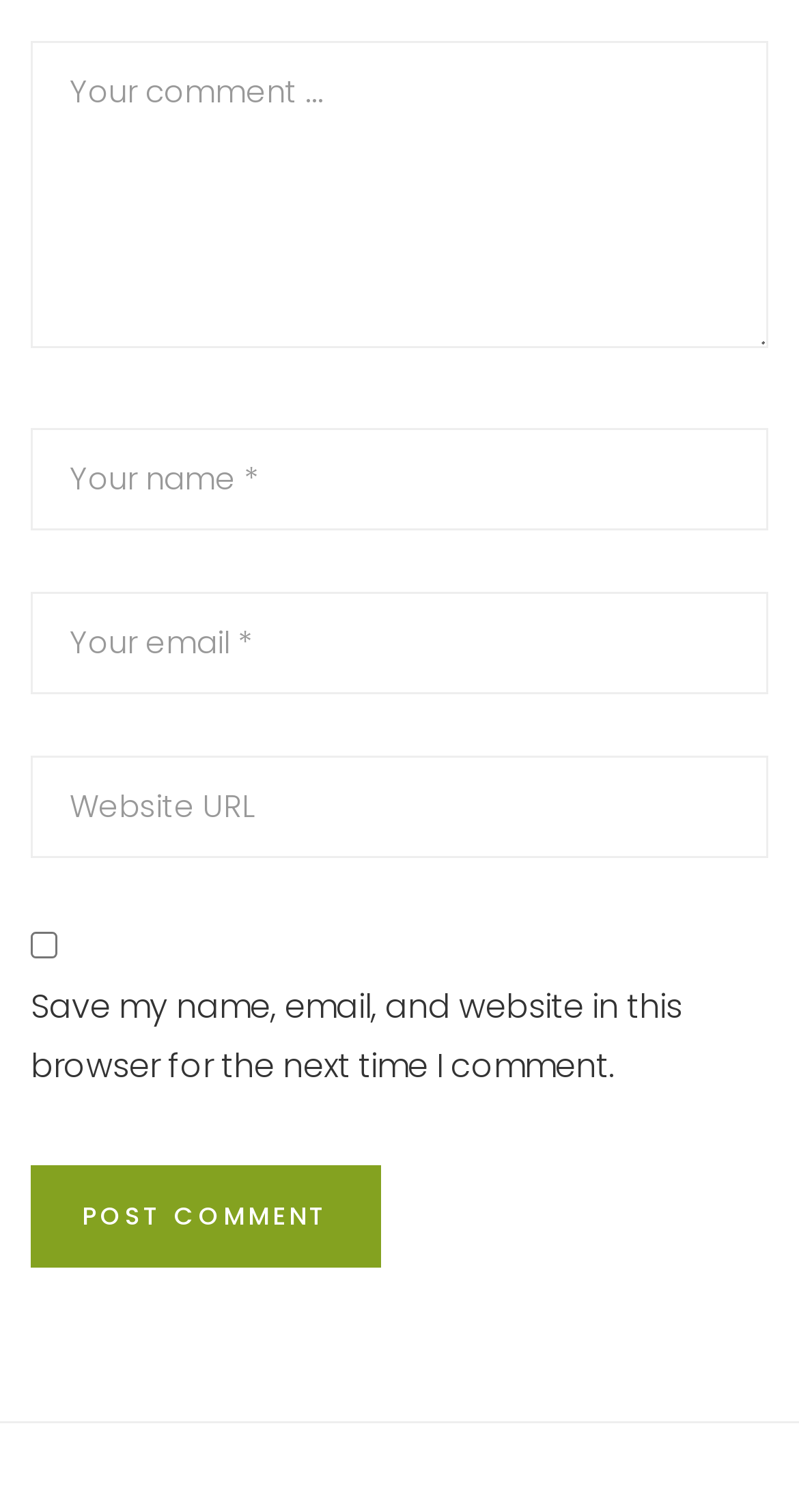Locate the bounding box of the UI element described in the following text: "Hello world!".

None